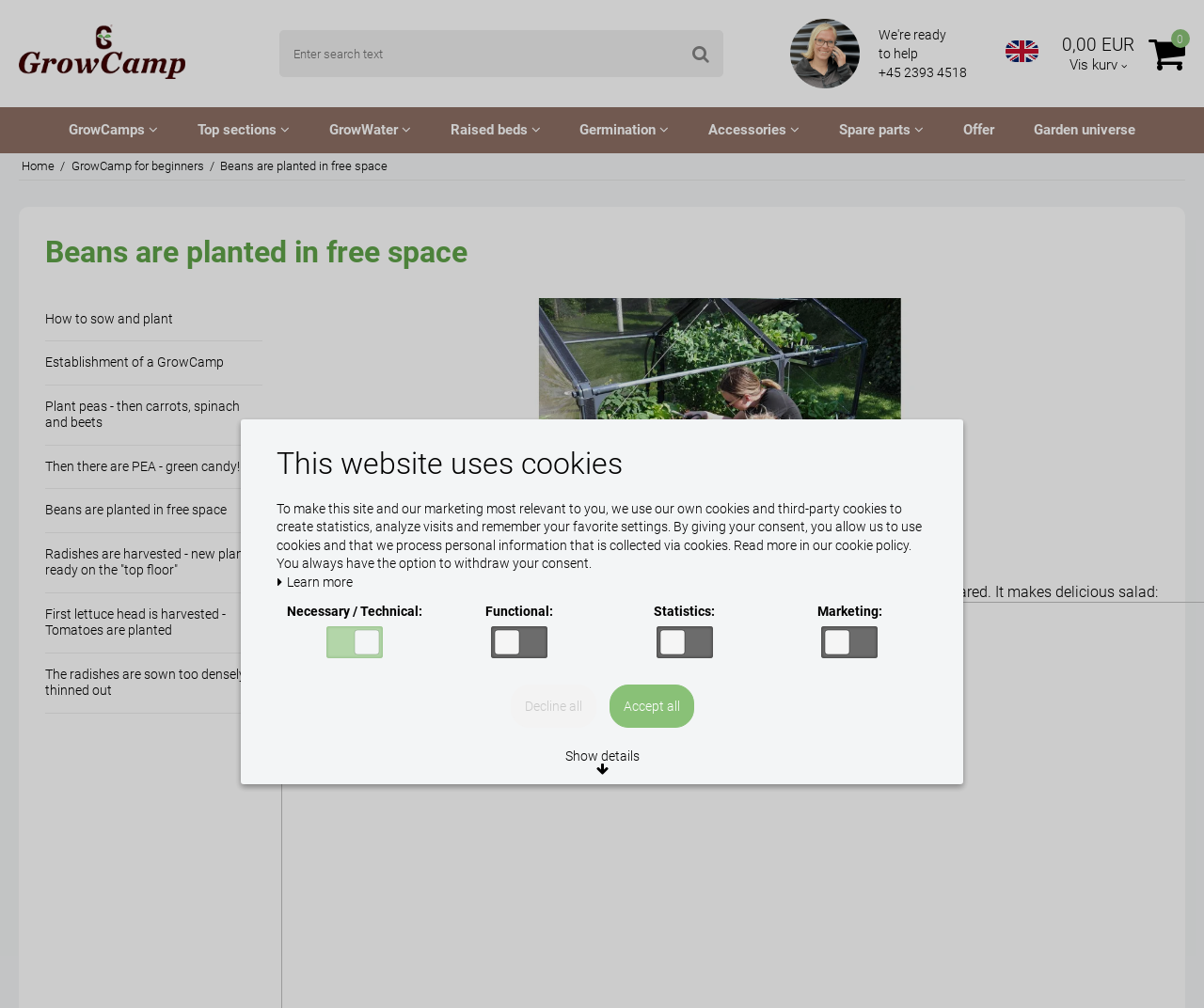Pinpoint the bounding box coordinates of the clickable element to carry out the following instruction: "Click on GrowCamp."

[0.016, 0.024, 0.154, 0.078]